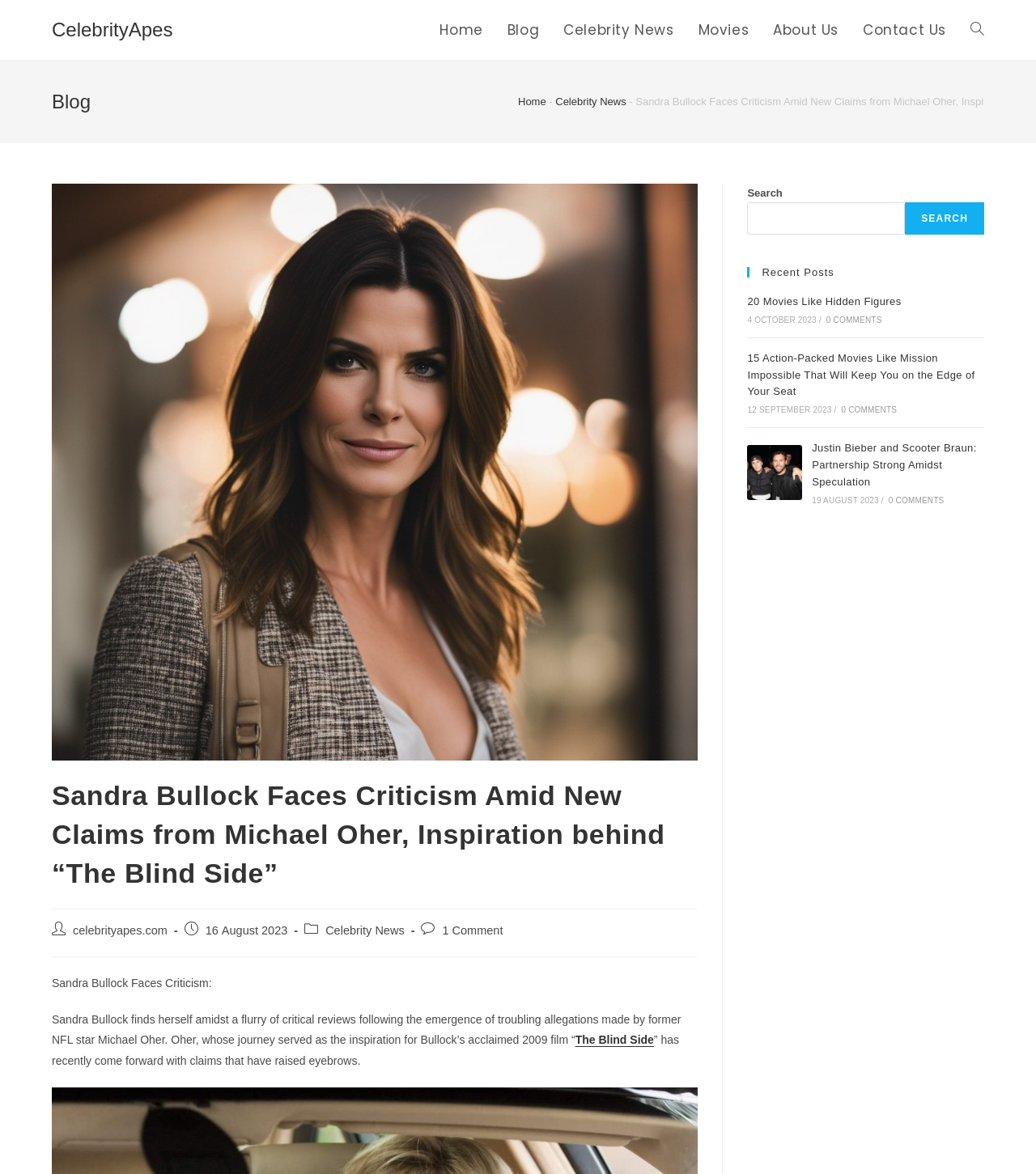What is the date of the post '20 Movies Like Hidden Figures'?
Look at the image and construct a detailed response to the question.

I examined the 'Recent Posts' section in the sidebar, where it lists the post '20 Movies Like Hidden Figures' with the date '4 OCTOBER 2023' below it.